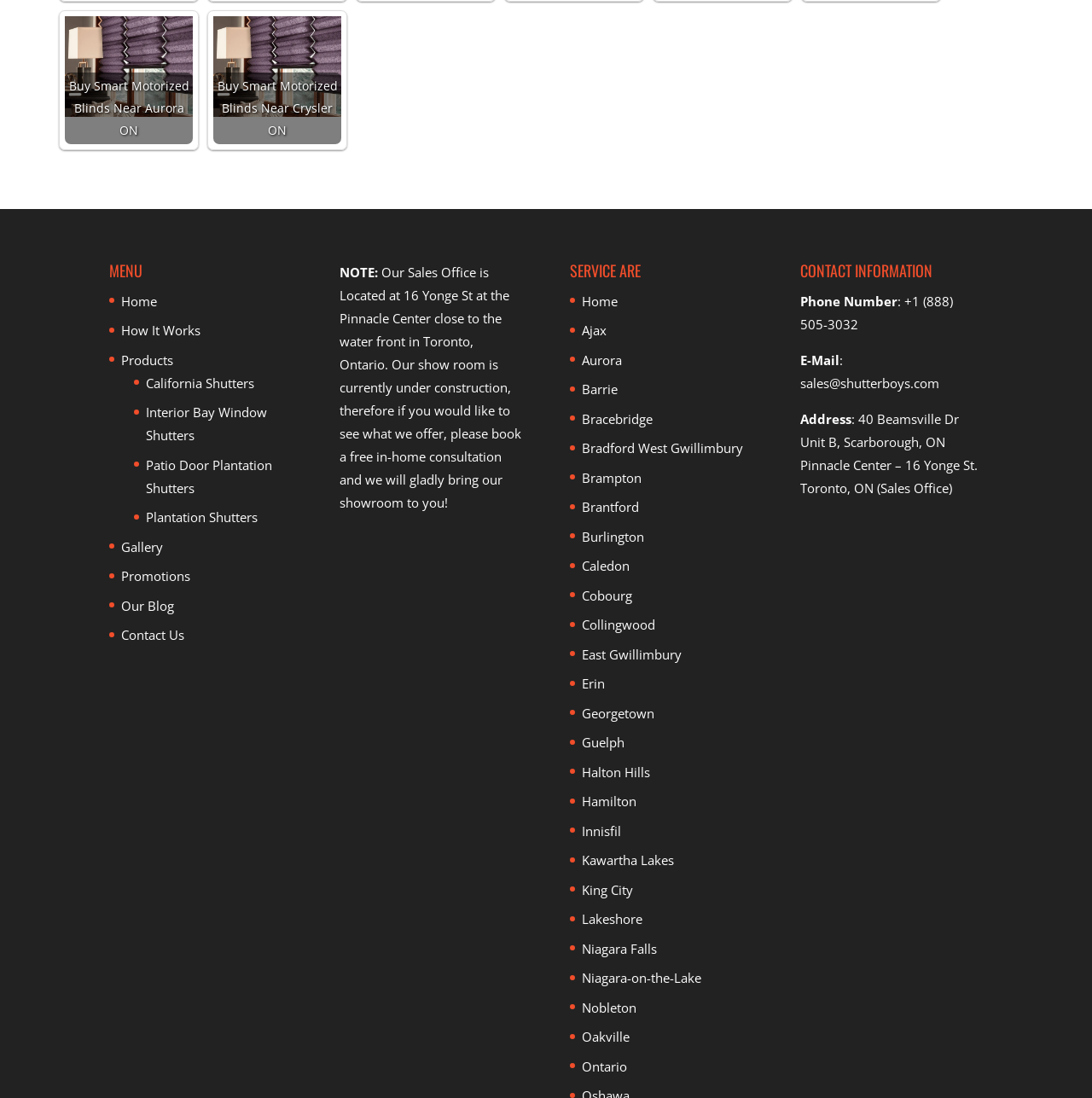Use one word or a short phrase to answer the question provided: 
What is the company's sales office location?

Toronto, ON